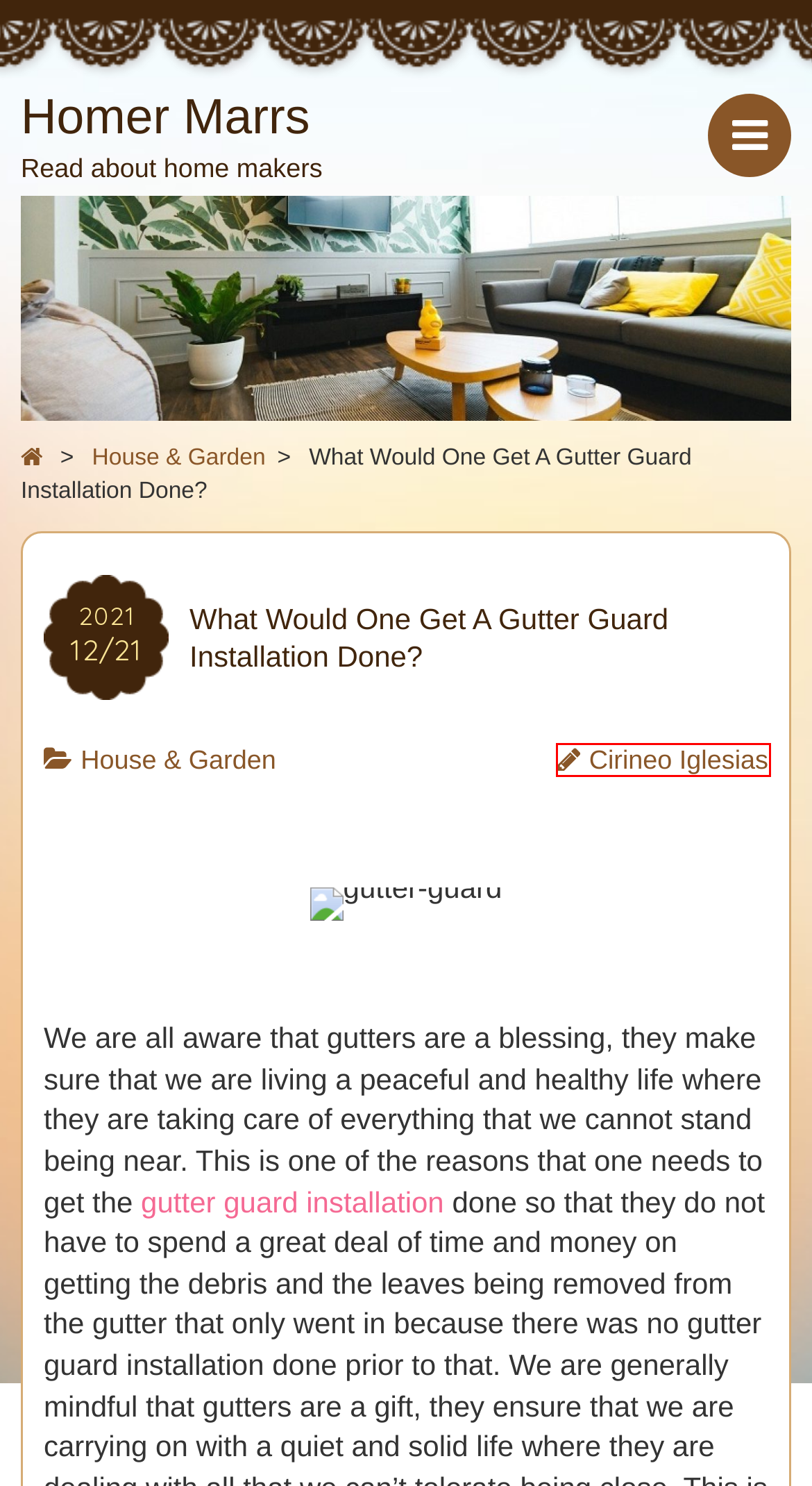Given a screenshot of a webpage with a red bounding box around an element, choose the most appropriate webpage description for the new page displayed after clicking the element within the bounding box. Here are the candidates:
A. Hair & Makeup – Homer Marrs
B. House & Garden – Homer Marrs
C. Cirineo Iglesias – Homer Marrs
D. Leaf Gutter Guard Newcastle, Northern Beaches & Across Sydney
E. December 2022 – Homer Marrs
F. September 2019 – Homer Marrs
G. November 2021 – Homer Marrs
H. Homer Marrs – Read about home makers

C